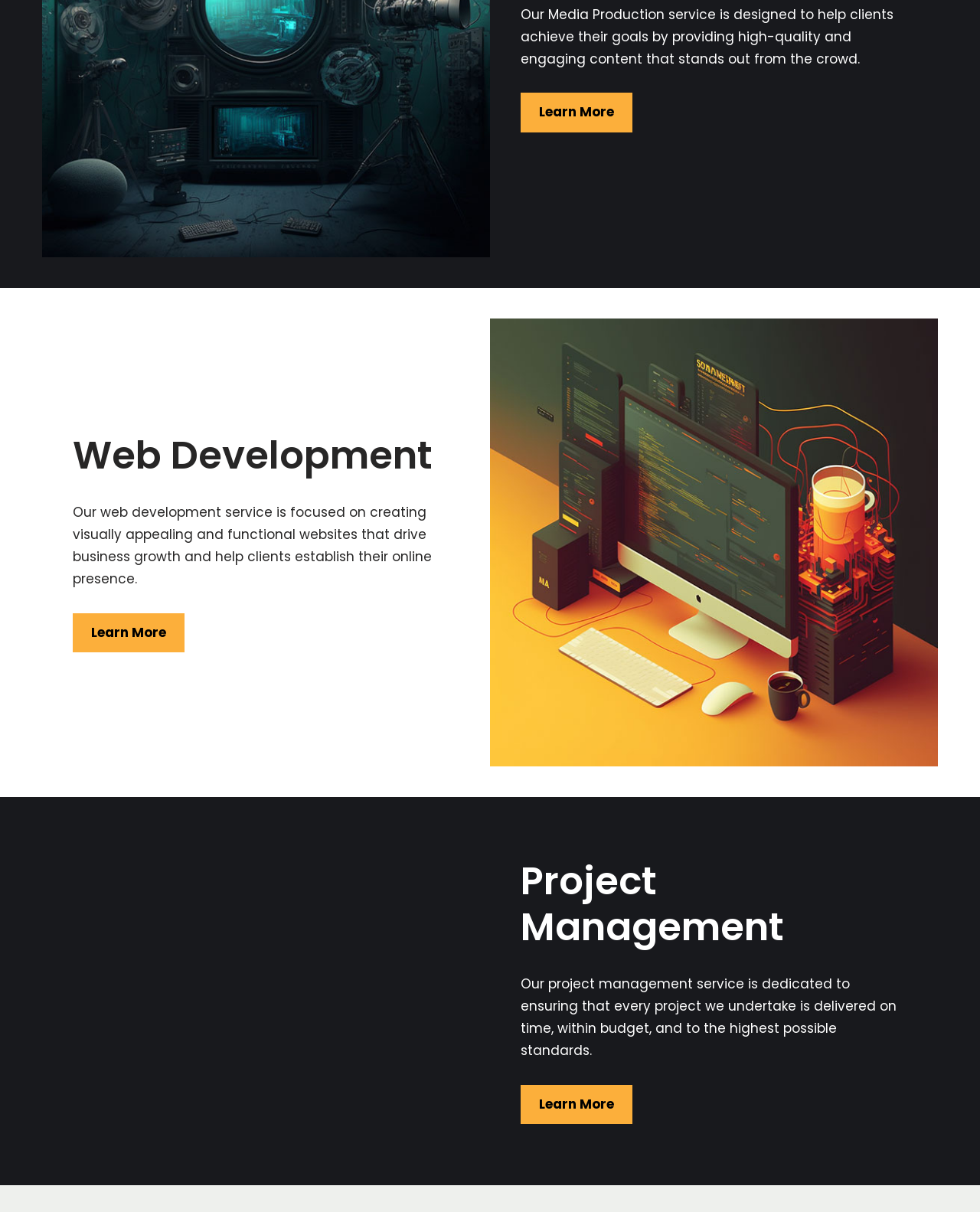What is the visual element located at the top-right of the webpage?
Look at the image and provide a short answer using one word or a phrase.

A figure